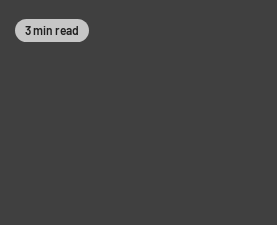What is the color of the background?
Use the image to give a comprehensive and detailed response to the question.

The badge is positioned prominently on a darker background, which helps it capture attention and stand out on the webpage.